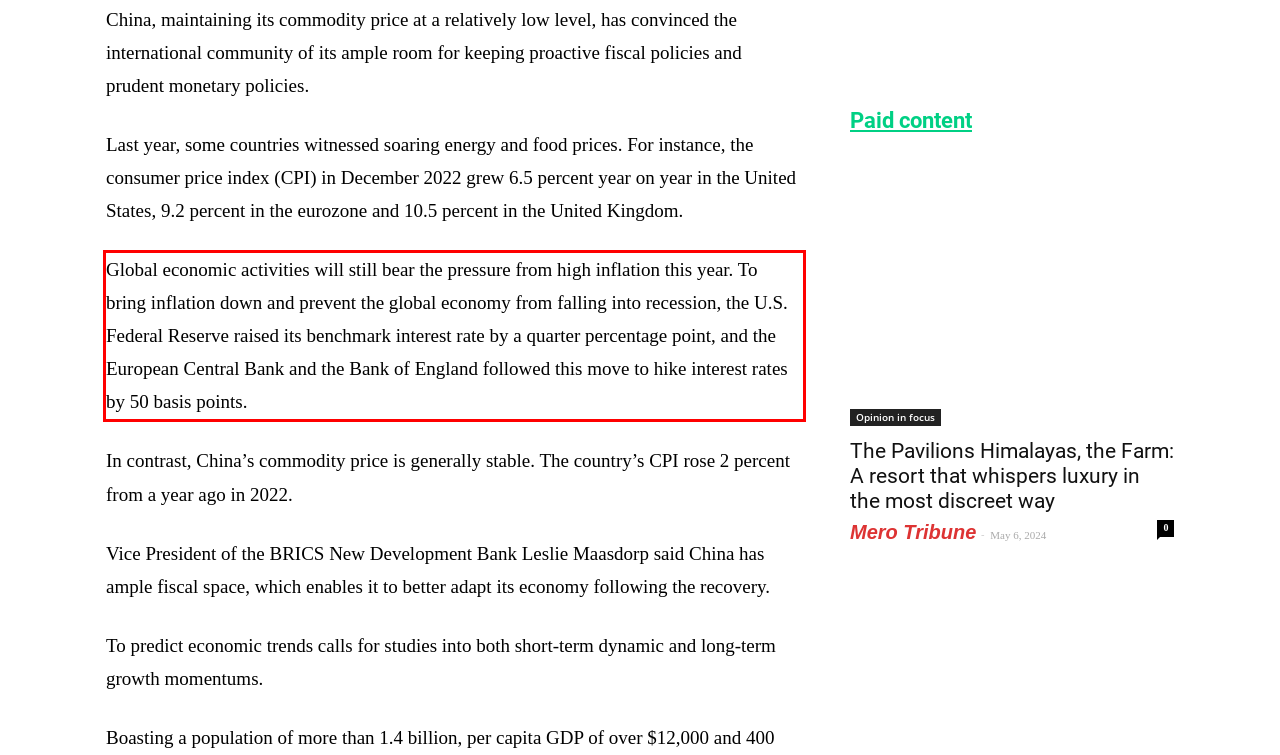Please look at the webpage screenshot and extract the text enclosed by the red bounding box.

Global economic activities will still bear the pressure from high inflation this year. To bring inflation down and prevent the global economy from falling into recession, the U.S. Federal Reserve raised its benchmark interest rate by a quarter percentage point, and the European Central Bank and the Bank of England followed this move to hike interest rates by 50 basis points.